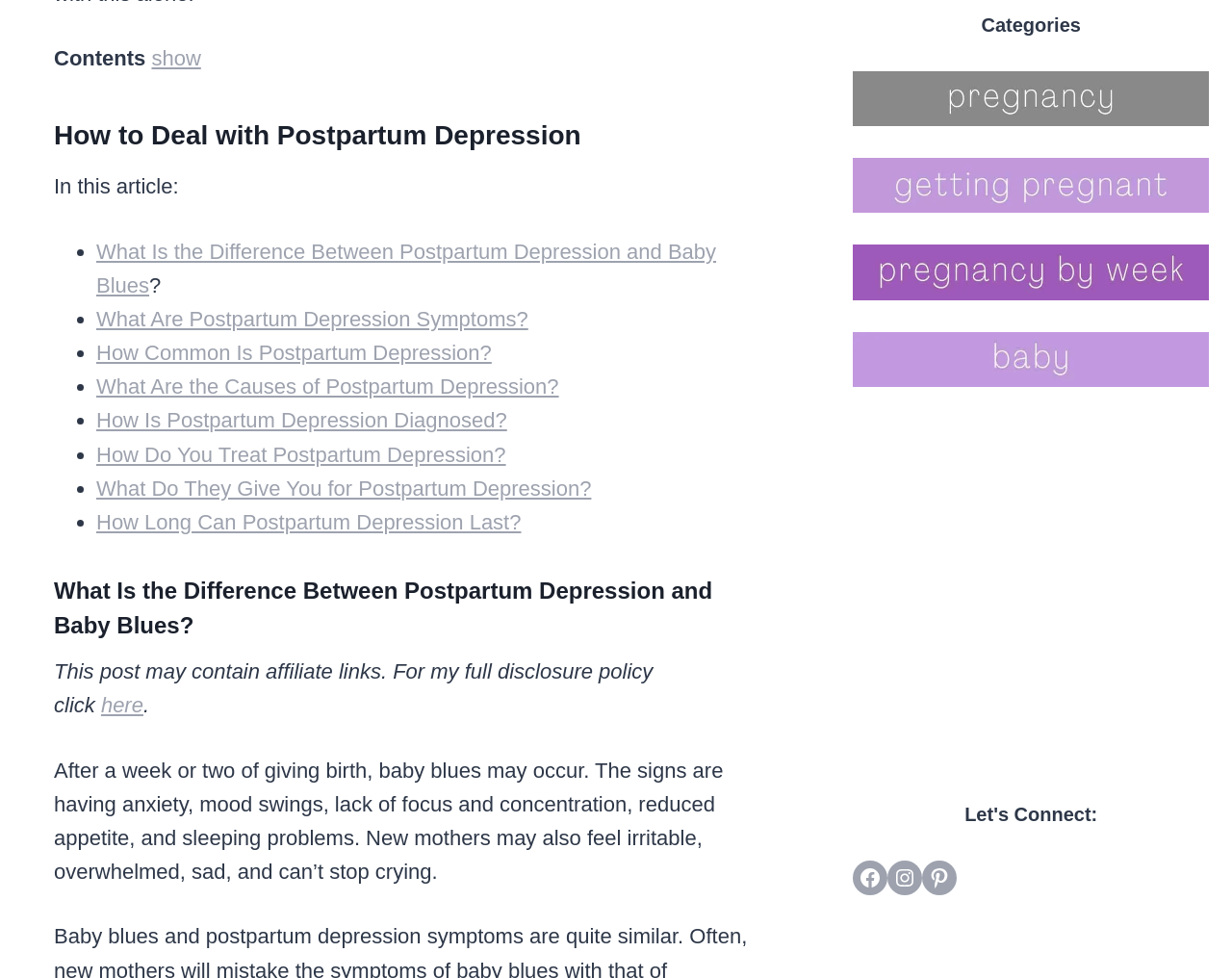Find and specify the bounding box coordinates that correspond to the clickable region for the instruction: "Click on 'here'".

[0.082, 0.709, 0.116, 0.734]